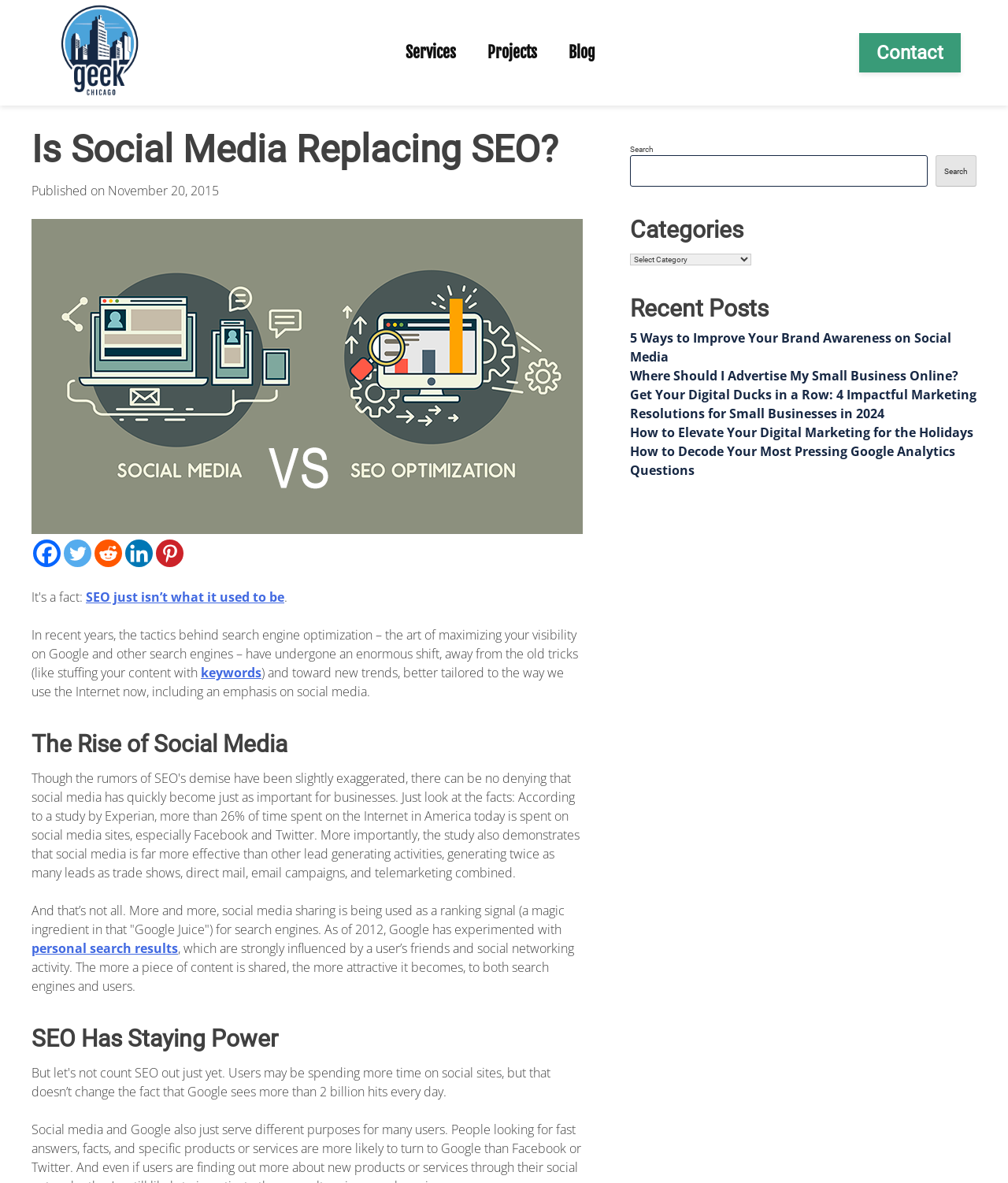Reply to the question below using a single word or brief phrase:
How many recent posts are listed on the webpage?

4